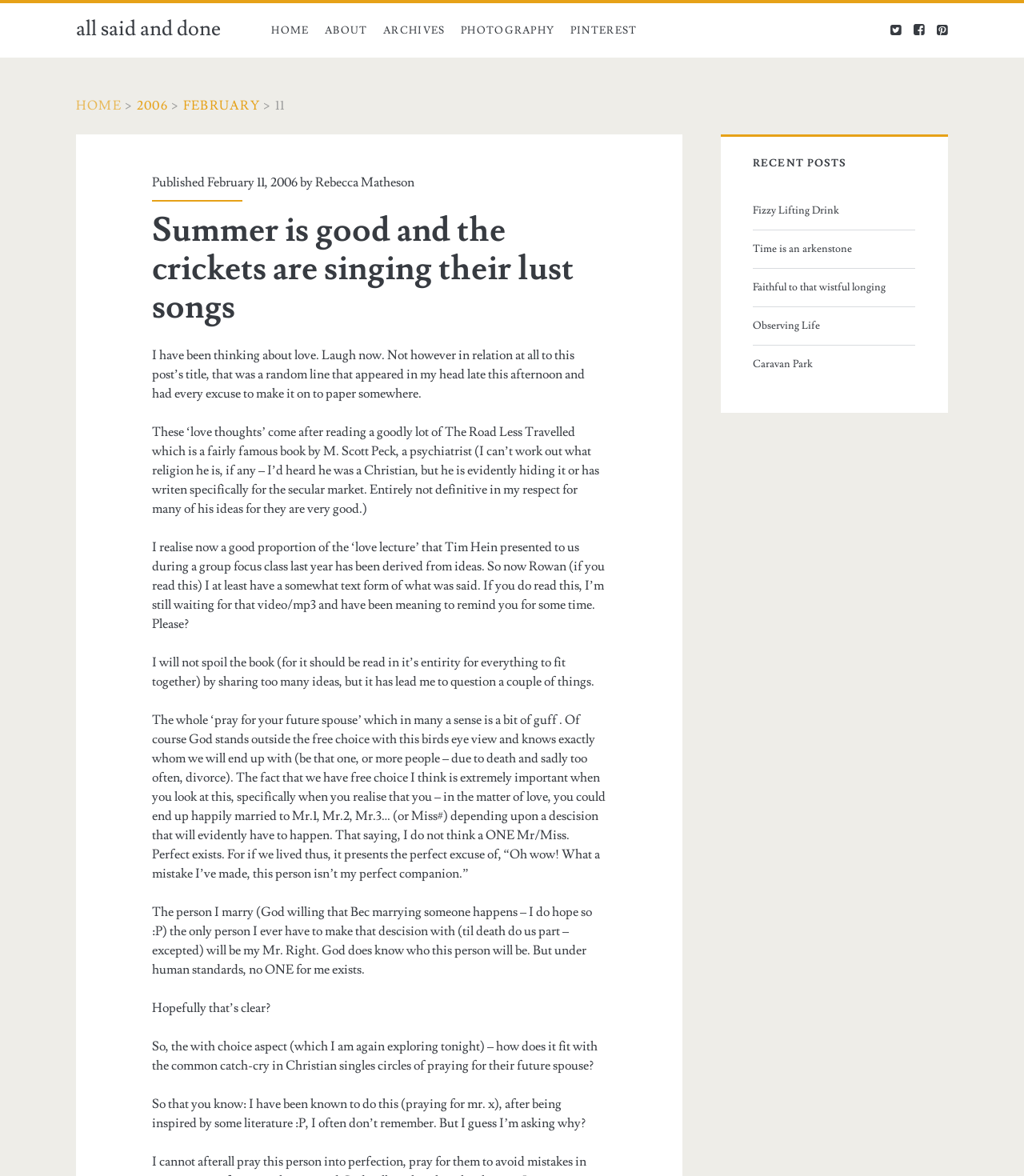Please determine the bounding box coordinates of the section I need to click to accomplish this instruction: "Read the post titled 'Summer is good and the crickets are singing their lust songs'".

[0.148, 0.18, 0.593, 0.278]